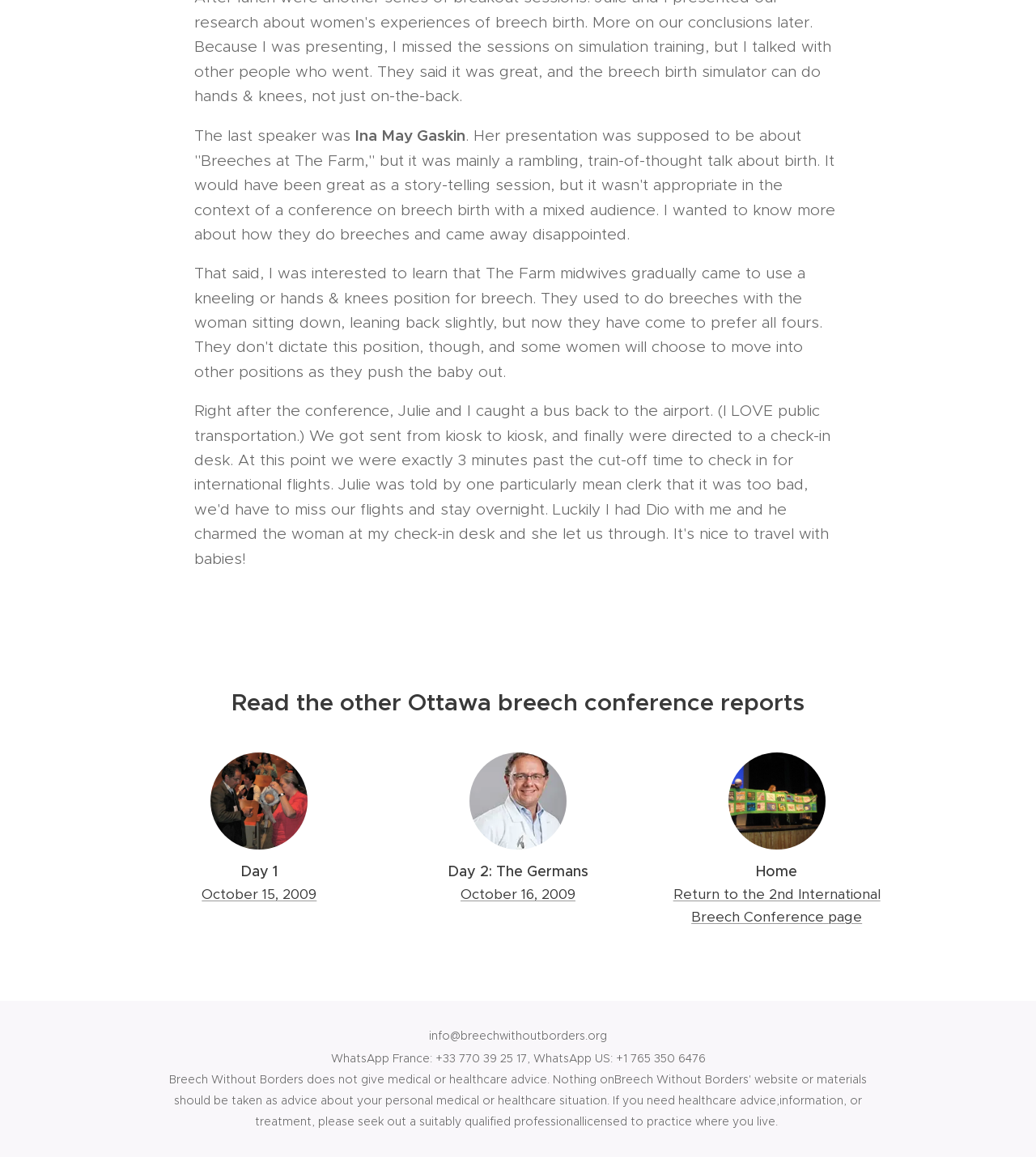Please provide a one-word or phrase answer to the question: 
What is the email address provided on the webpage?

info@breechwithoutborders.org